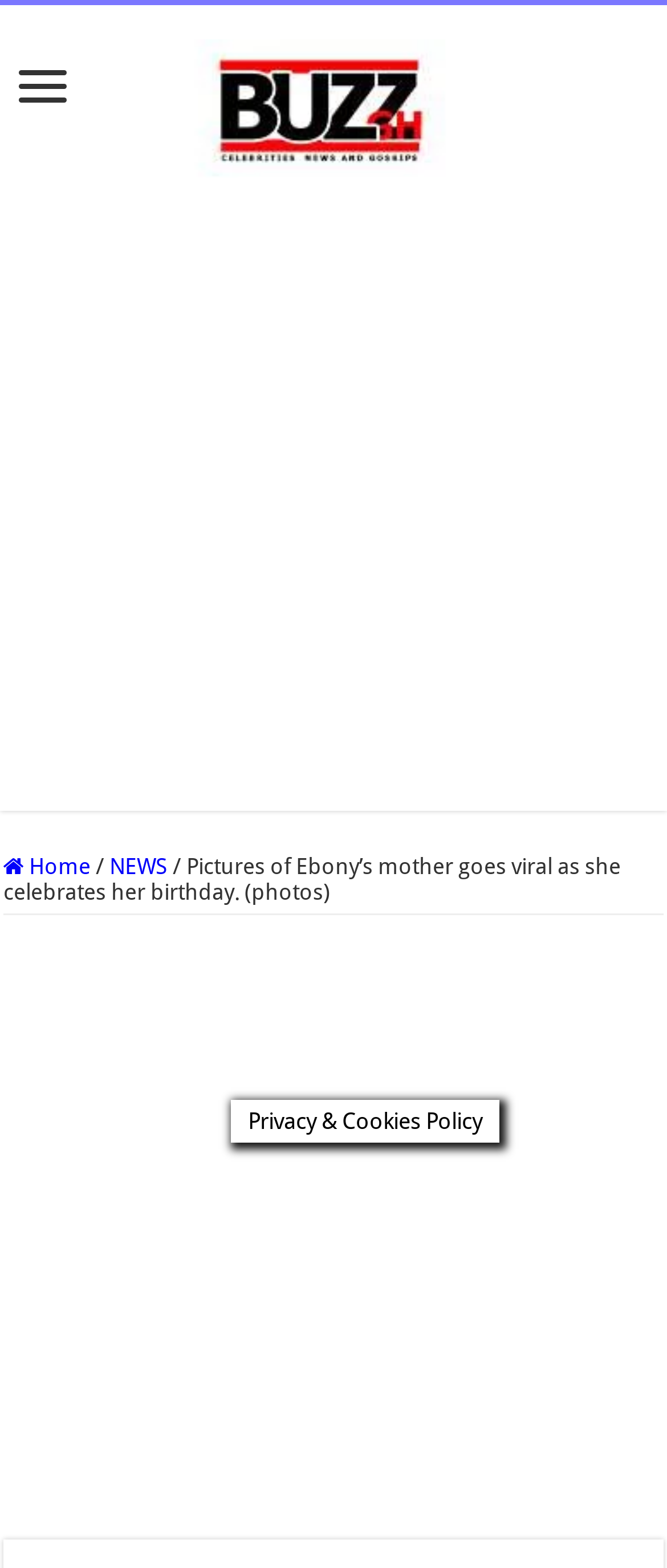Refer to the screenshot and give an in-depth answer to this question: Is there an image on the webpage?

I found an image element with the text 'Buzzgh' which is likely the logo of the website, and also noticed that the article title mentions 'photos' which suggests that there are images on the webpage.